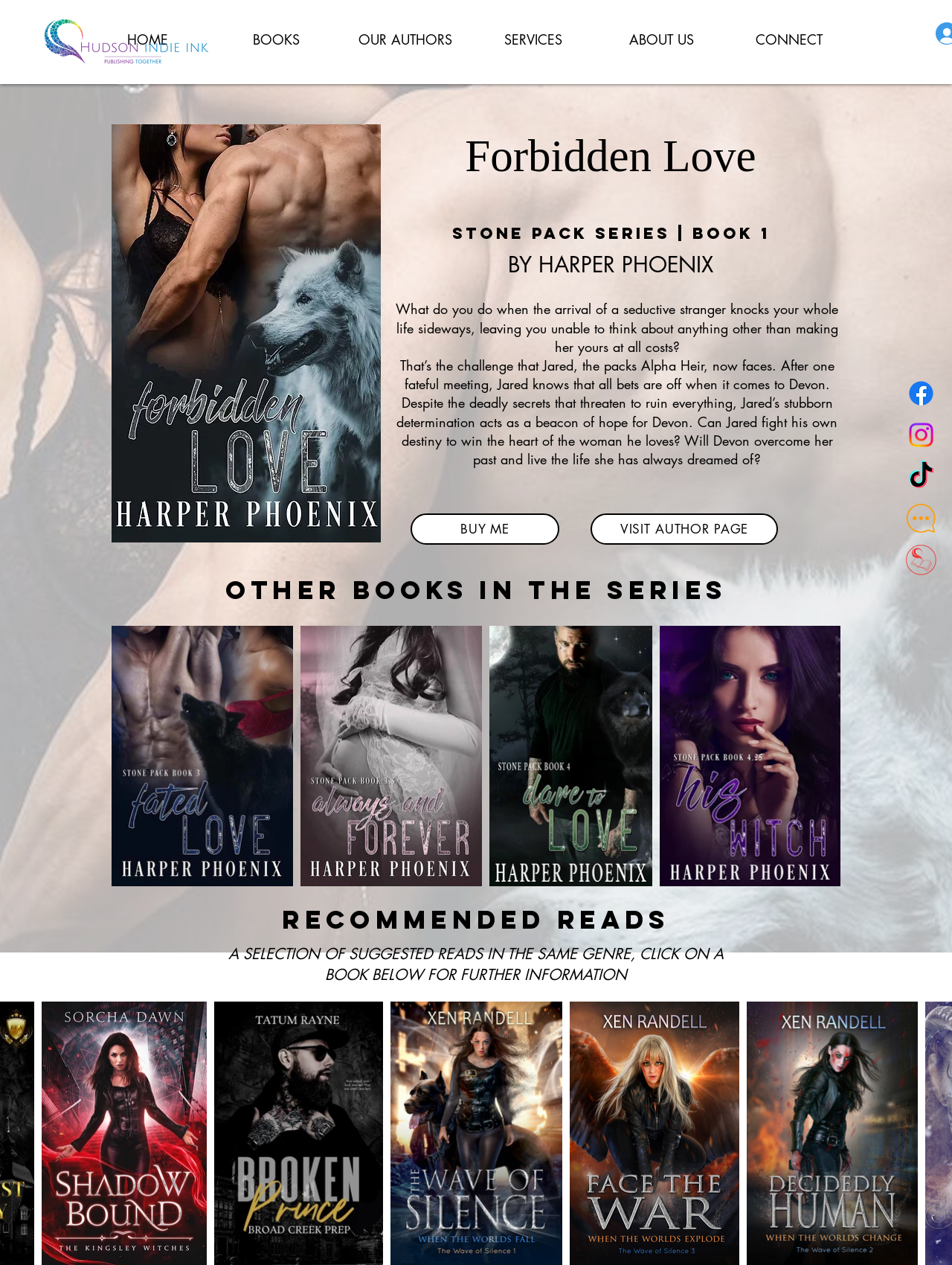What is the name of the author of the book 'Forbidden Love'?
Relying on the image, give a concise answer in one word or a brief phrase.

HARPER PHOENIX